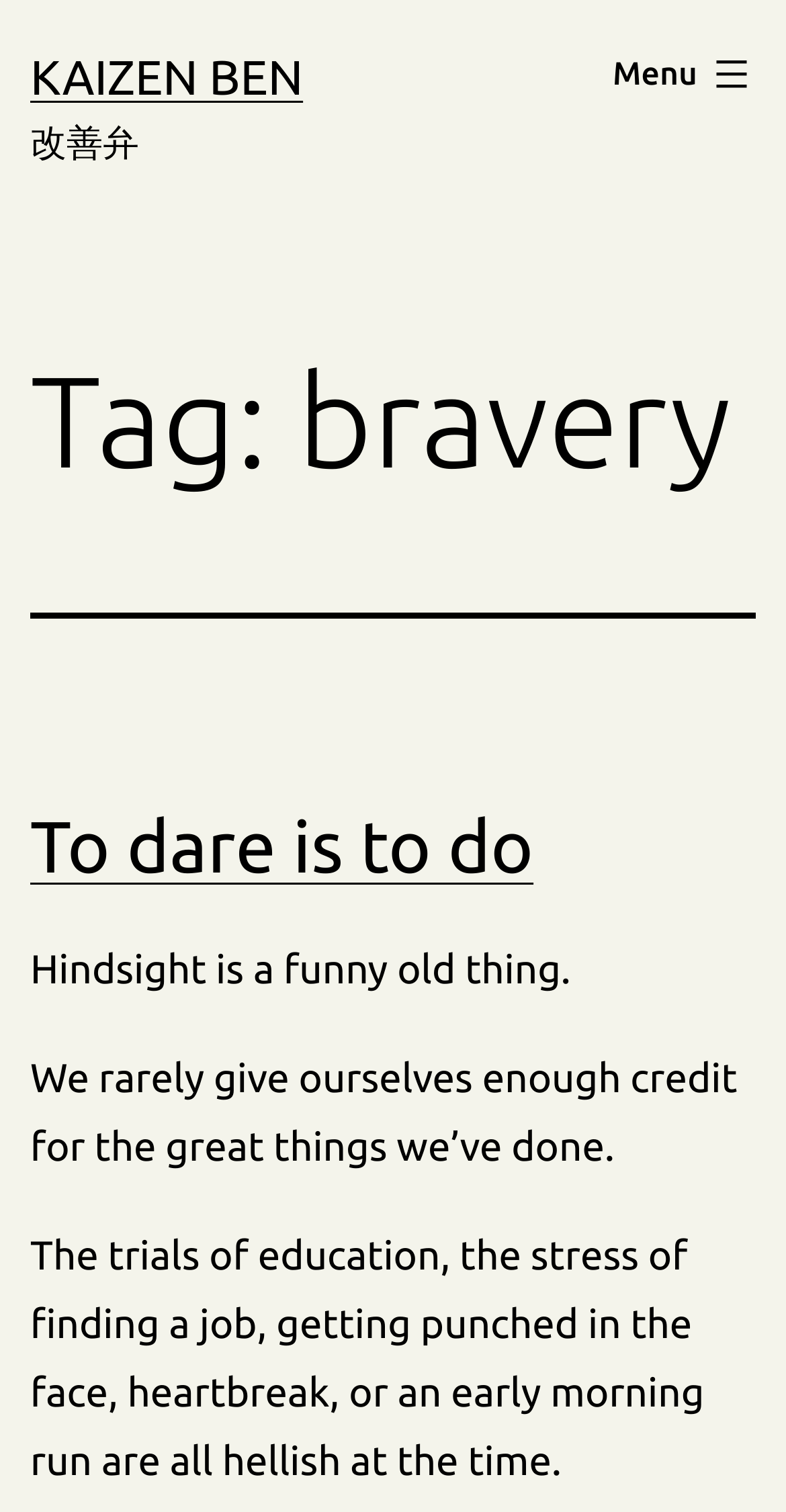Extract the bounding box for the UI element that matches this description: "To dare is to do".

[0.038, 0.532, 0.679, 0.587]